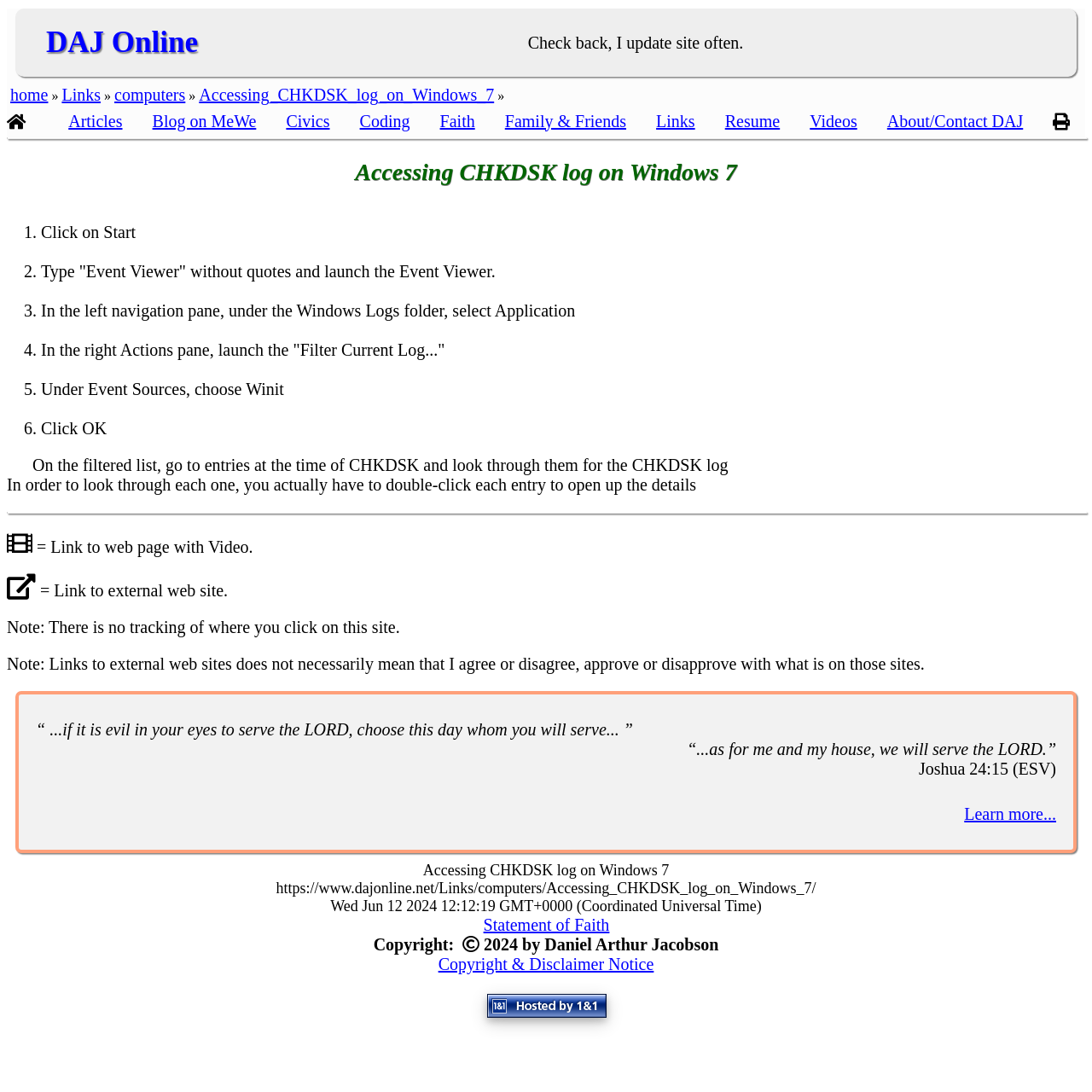Find the bounding box coordinates corresponding to the UI element with the description: "Statement of Faith". The coordinates should be formatted as [left, top, right, bottom], with values as floats between 0 and 1.

[0.442, 0.838, 0.558, 0.856]